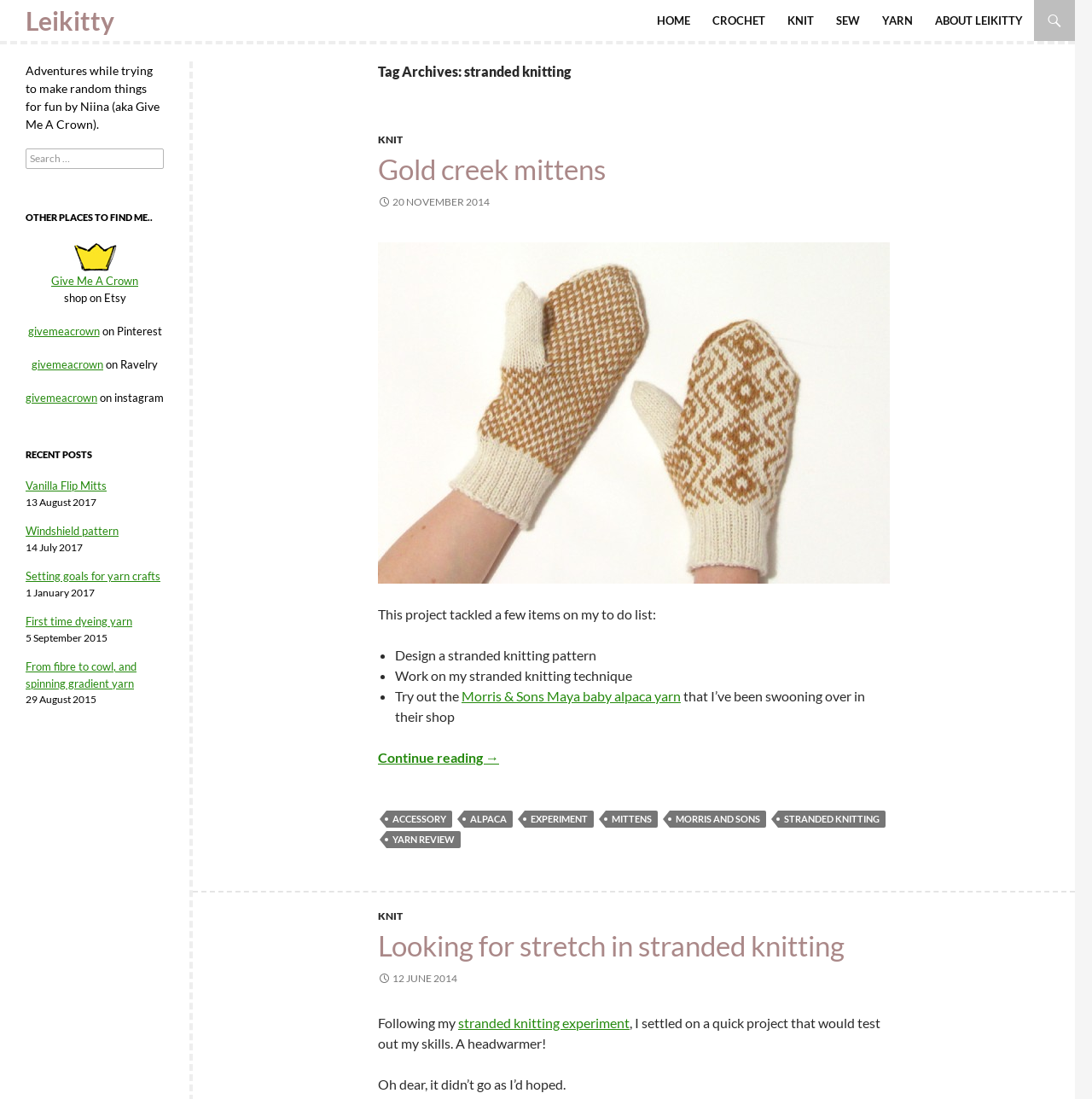Reply to the question with a brief word or phrase: What is the name of the website?

Leikitty